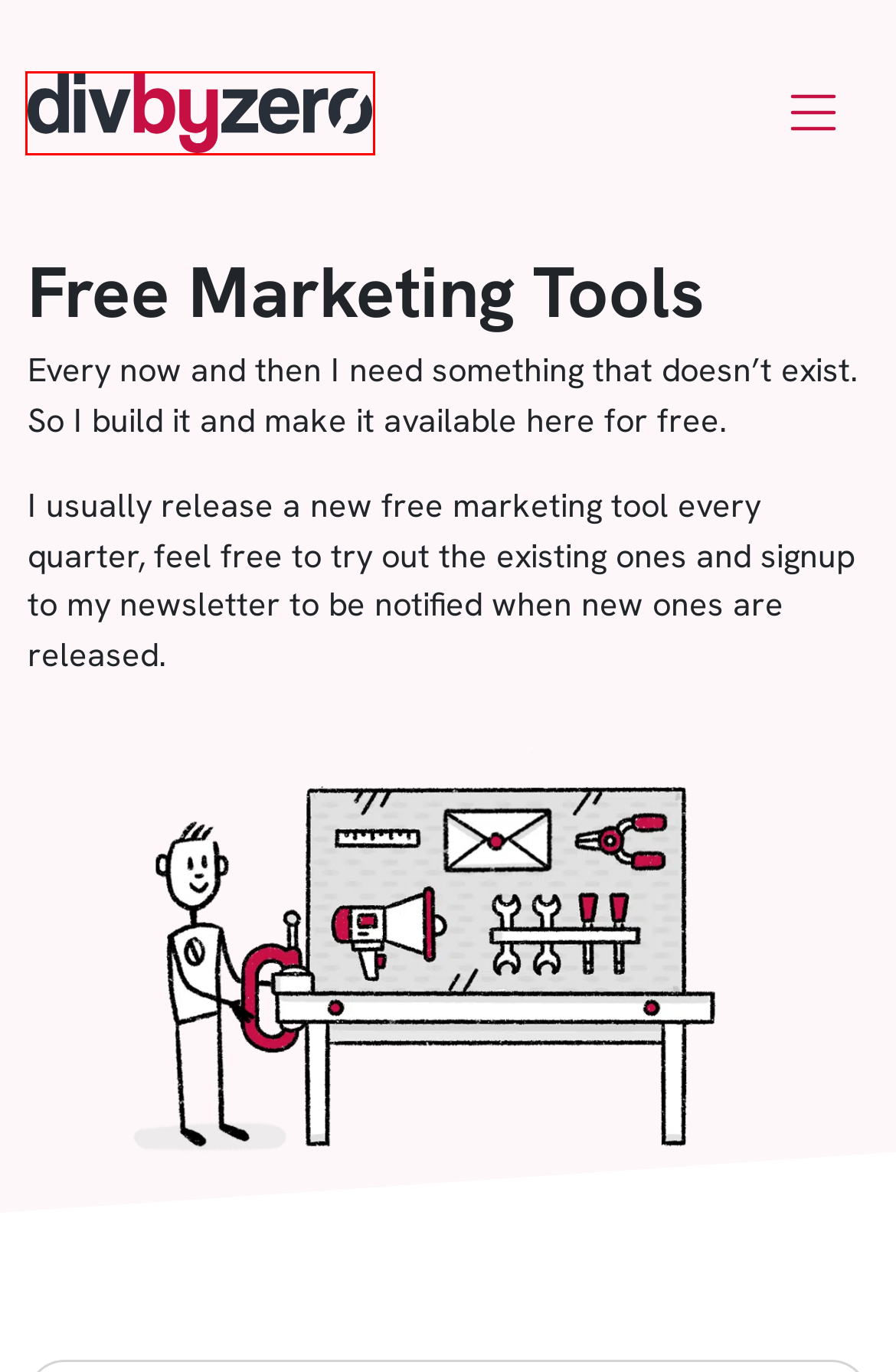You have a screenshot of a webpage with a red bounding box around a UI element. Determine which webpage description best matches the new webpage that results from clicking the element in the bounding box. Here are the candidates:
A. Road to a 1 Million visits blog
B. Hypefury review 2021 - Supercharge your Twitter growth
C. The 25 Best Marketing Books You Should Read in 2024
D. ZeroBlur - Free Blur Extension for Chrome, Firefox, Edge
E. Privacy Policy
F. Best Book Summary Apps 2024 - Tested and Reviewed
G. TweetShots - DivByZero
H. Massimo Chieruzzi on SaaS Marketing, Product & Startups

H